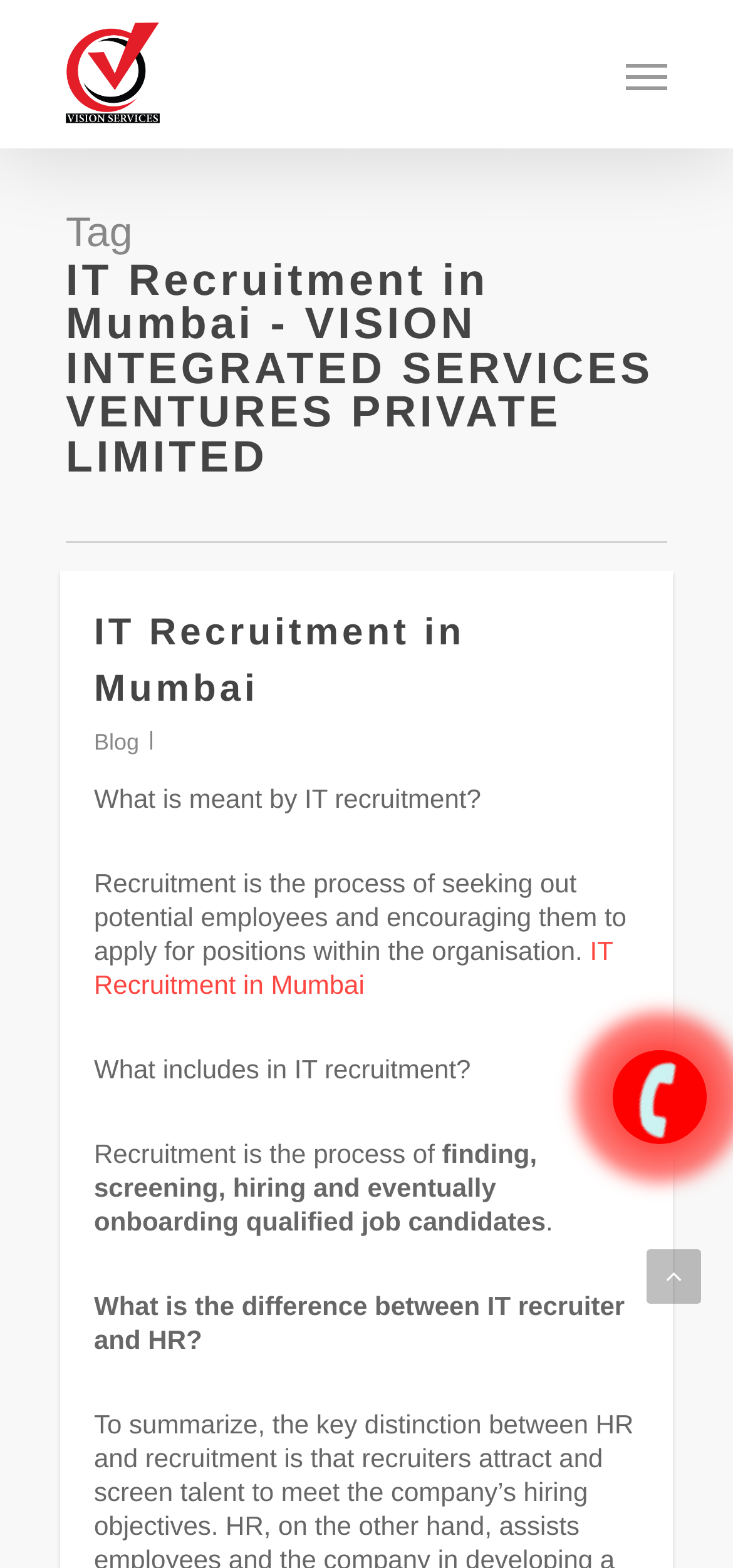Please give a succinct answer using a single word or phrase:
What is the name of the company?

VISION INTEGRATED SERVICES VENTURES PRIVATE LIMITED